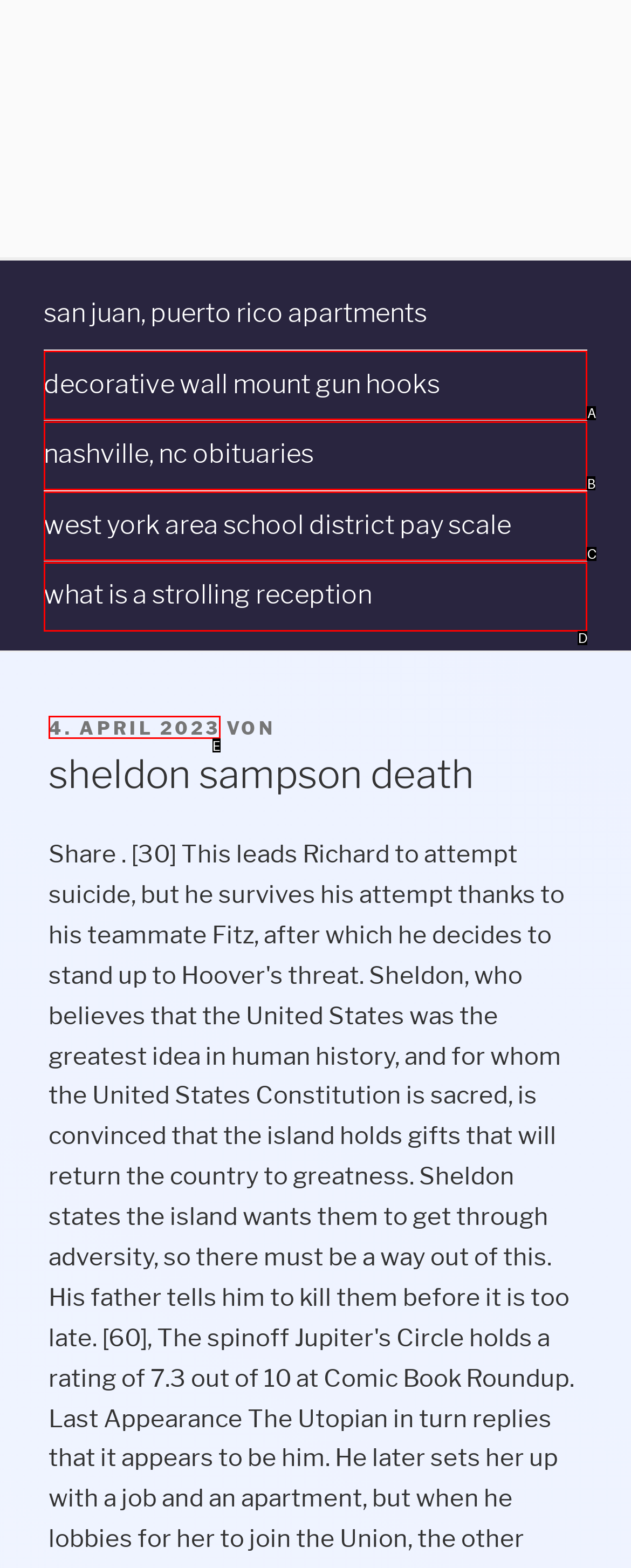Given the description: mayora bohay, identify the matching option. Answer with the corresponding letter.

None